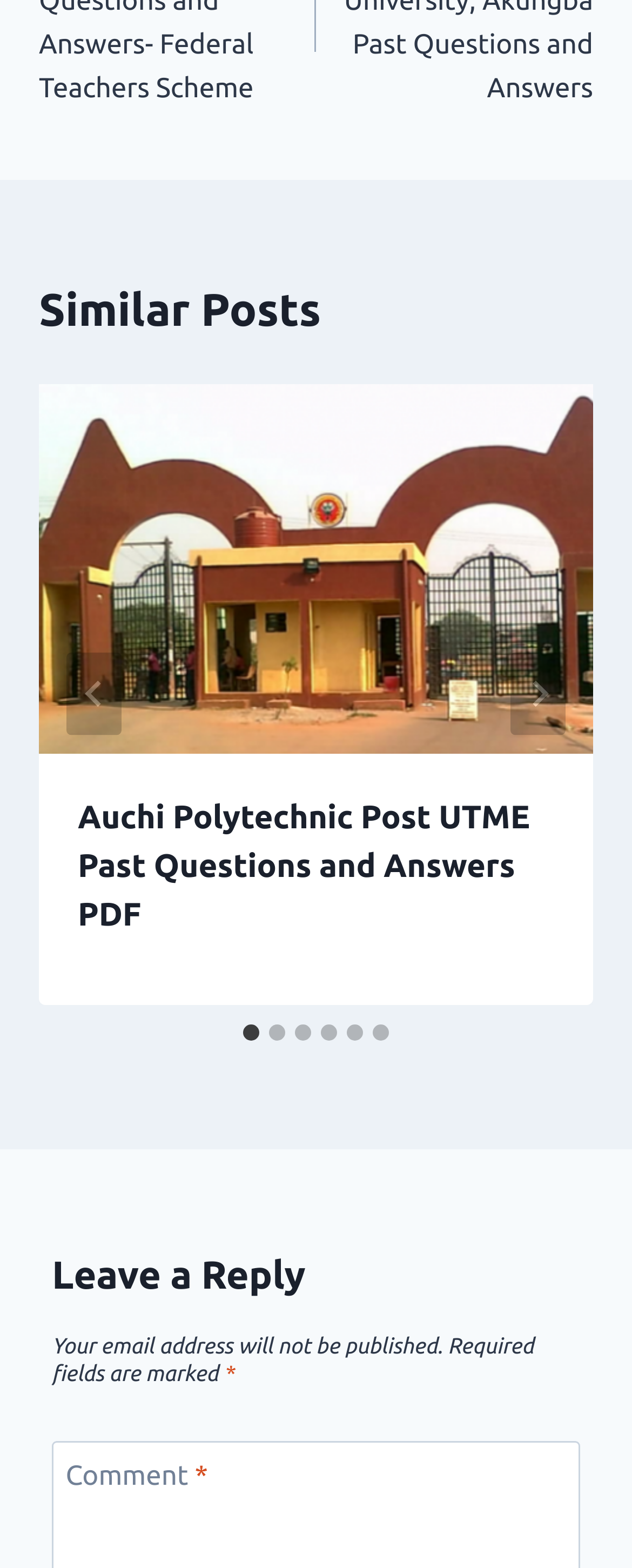Give a one-word or one-phrase response to the question:
What is the theme of the website?

Kadence WP